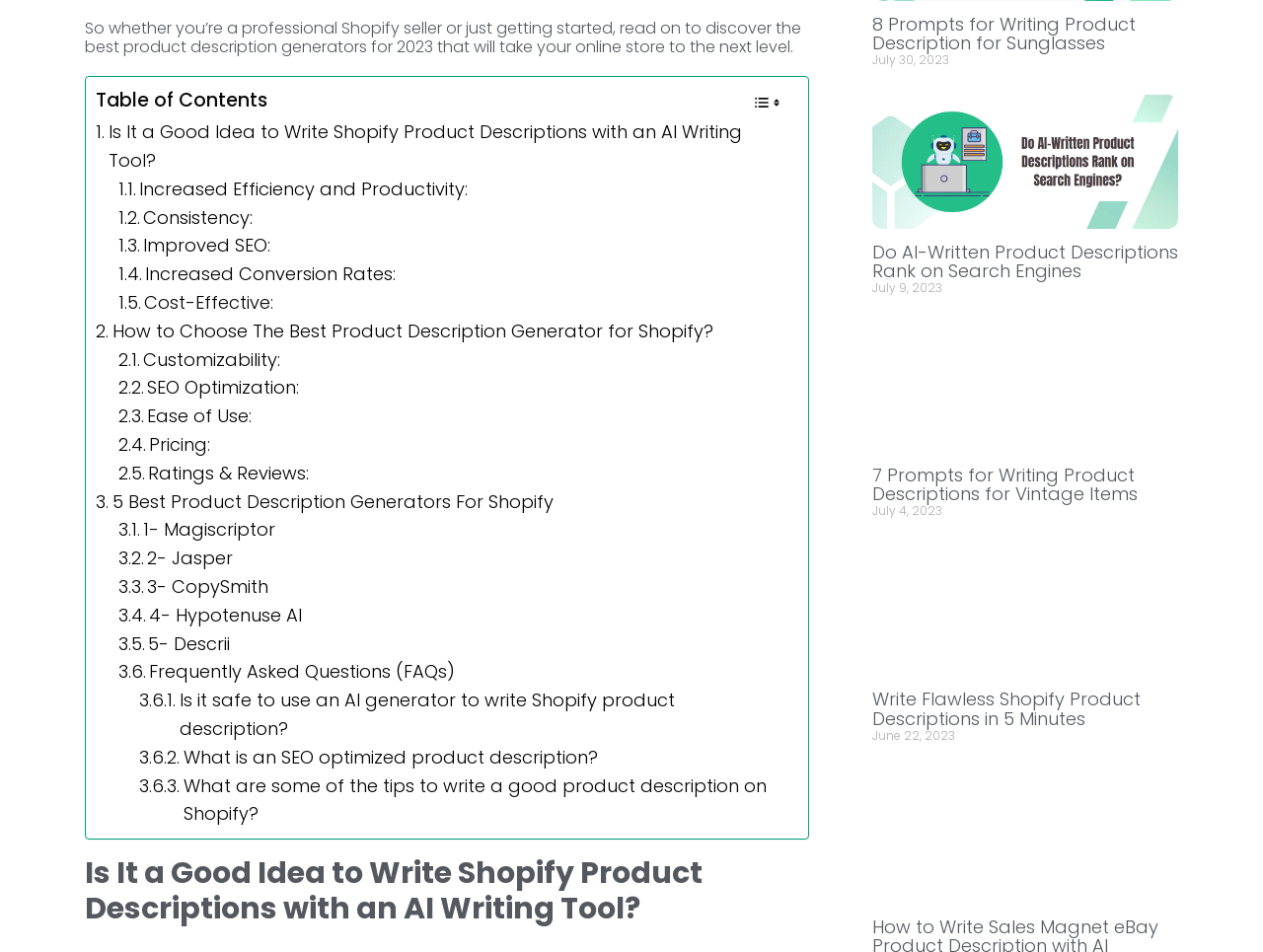Determine the bounding box coordinates of the section to be clicked to follow the instruction: "Learn about the 5 Best Product Description Generators For Shopify". The coordinates should be given as four float numbers between 0 and 1, formatted as [left, top, right, bottom].

[0.076, 0.513, 0.438, 0.542]